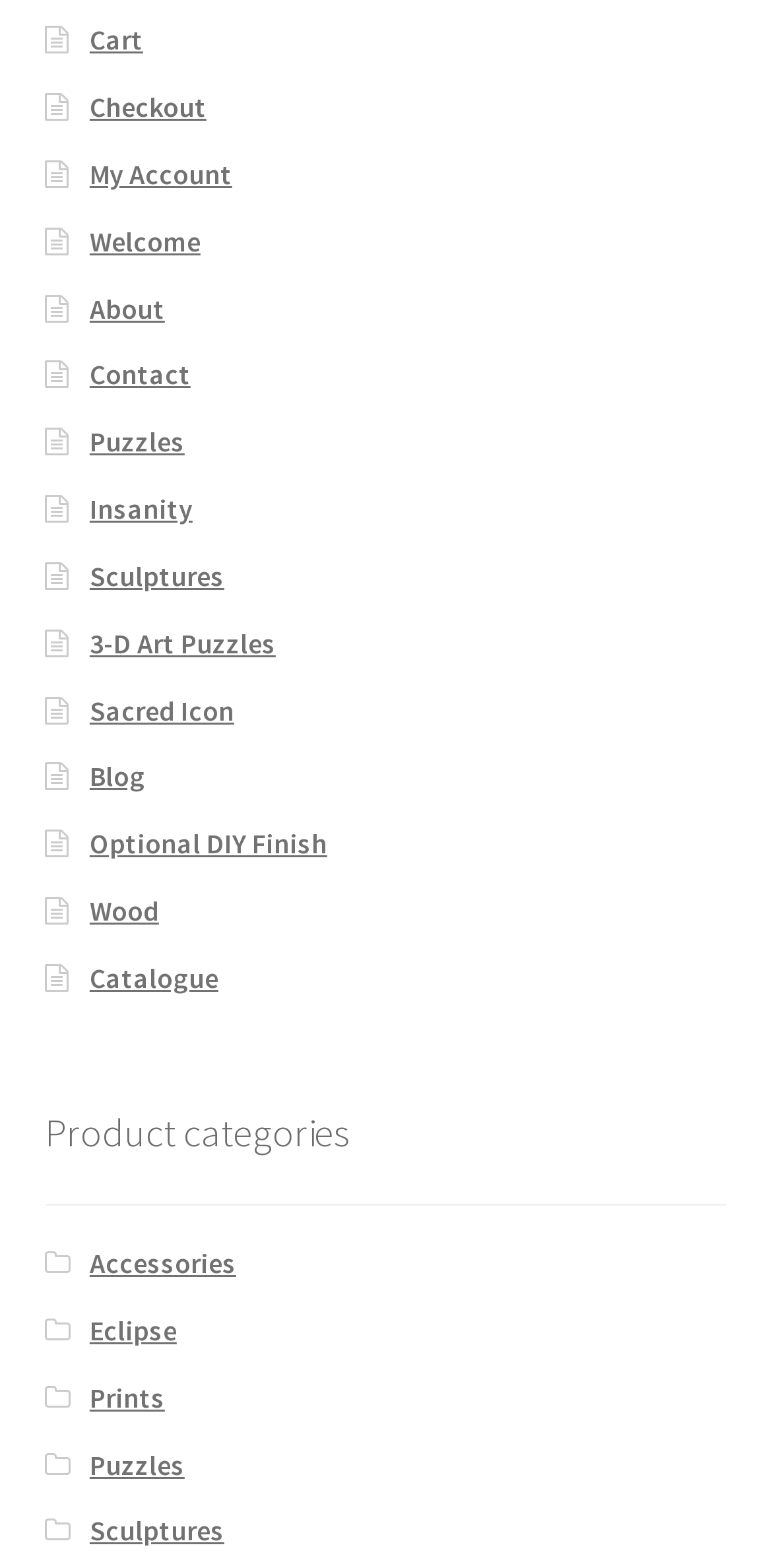Using the description "Welcome", predict the bounding box of the relevant HTML element.

[0.116, 0.142, 0.26, 0.165]